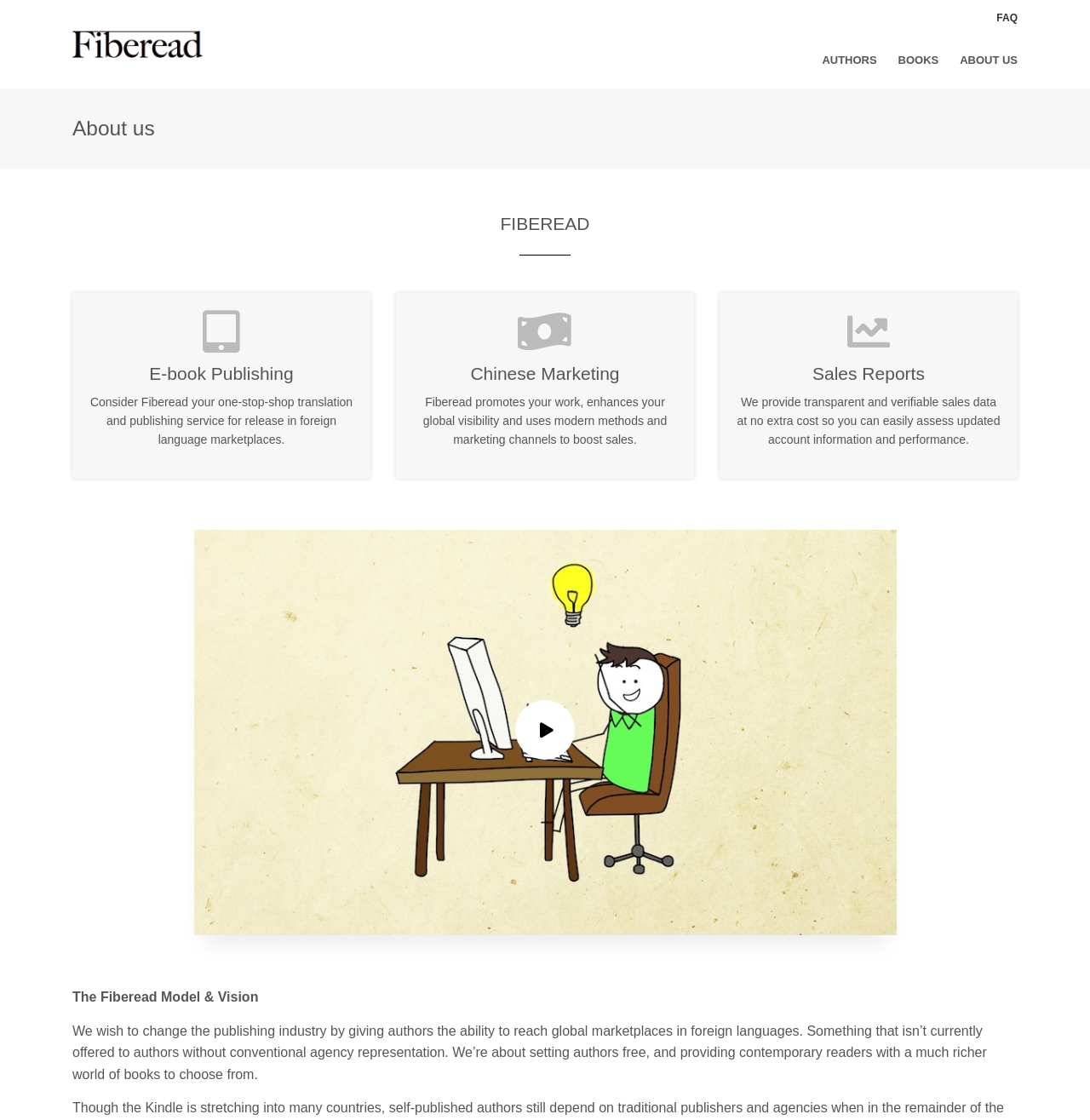What kind of data does Fiberead provide to authors?
Refer to the image and respond with a one-word or short-phrase answer.

Transparent sales data